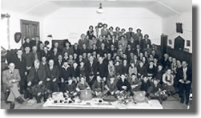Offer a detailed narrative of the scene shown in the image.

The photograph captures a large group of individuals gathered in a hall, likely from the early to mid-20th century. The setting appears to be a community or social event, possibly related to the Greensborough & District Angling Club, which was founded in 1926. Members, dressed in period attire, are posed together, showcasing a strong sense of camaraderie and shared interest in fishing. The environment is decorated simply, with fishing gear visible on a table in the foreground, emphasizing the club's focus on angling. This historical image reflects the club's commitment to fostering a community around fishing and family activities, indicative of its values and traditions that continue today.